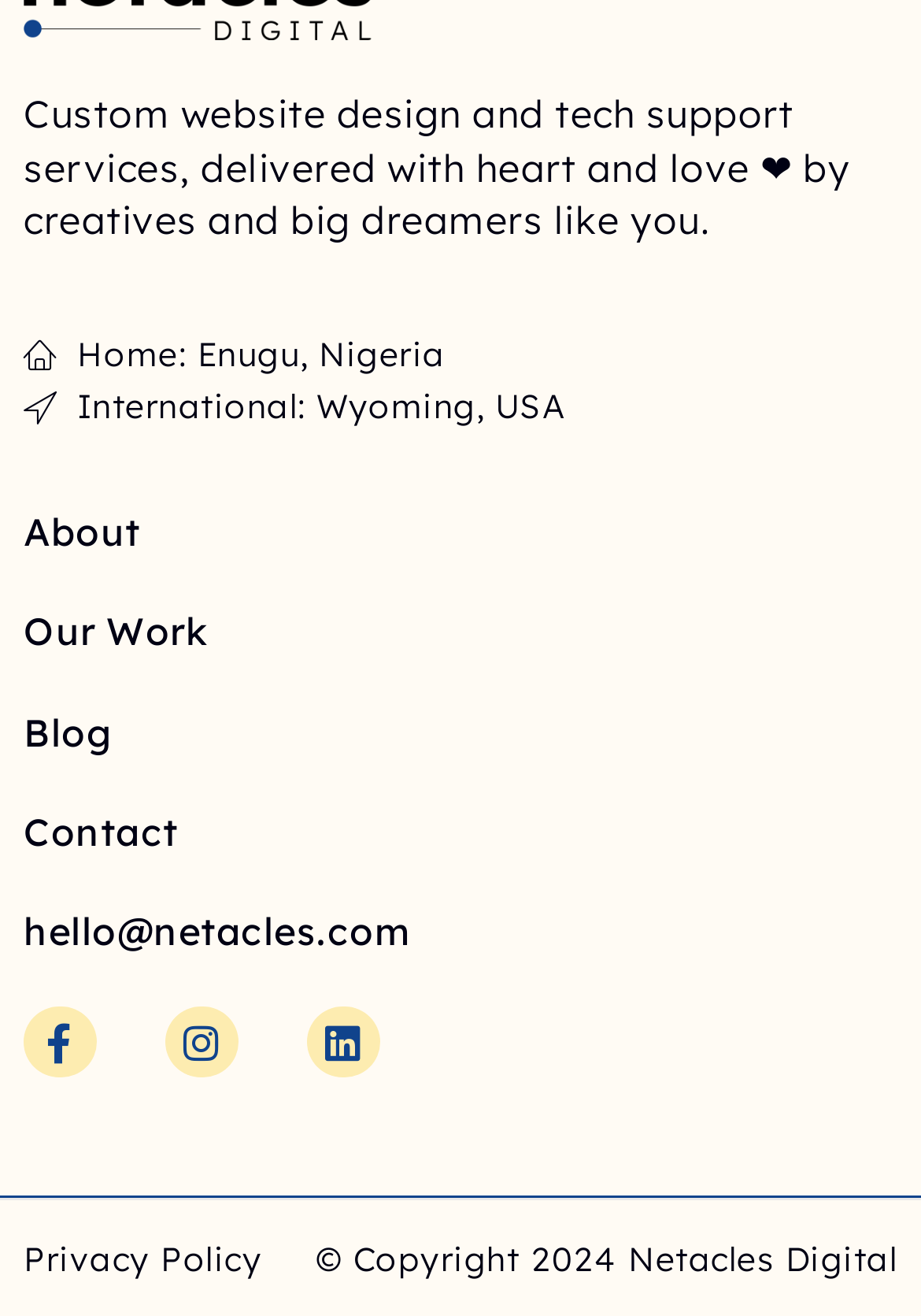Please provide a brief answer to the question using only one word or phrase: 
How many social media links are present on the webpage?

3